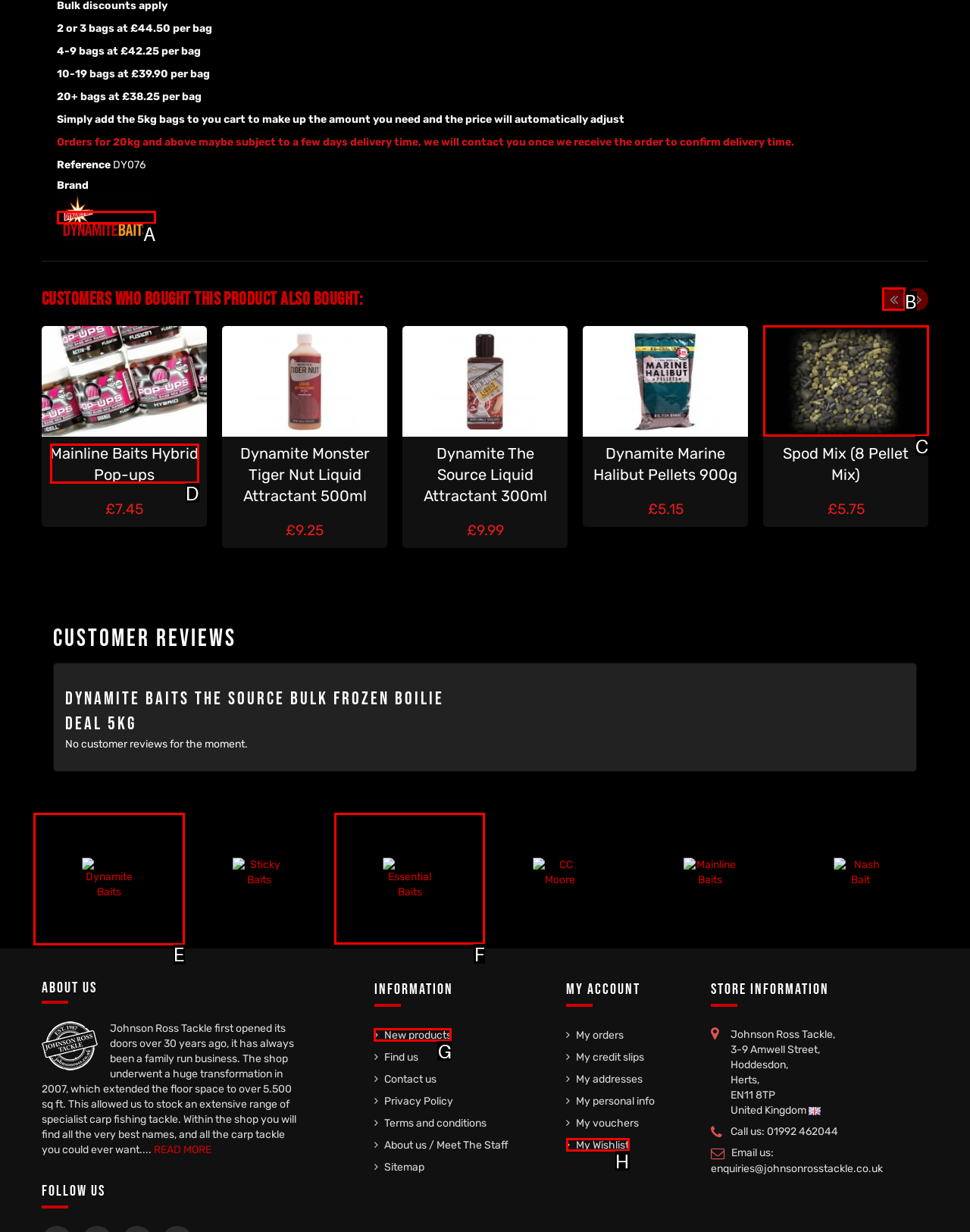Tell me which one HTML element I should click to complete the following task: Choose the 'Dynamite Baits' brand
Answer with the option's letter from the given choices directly.

E